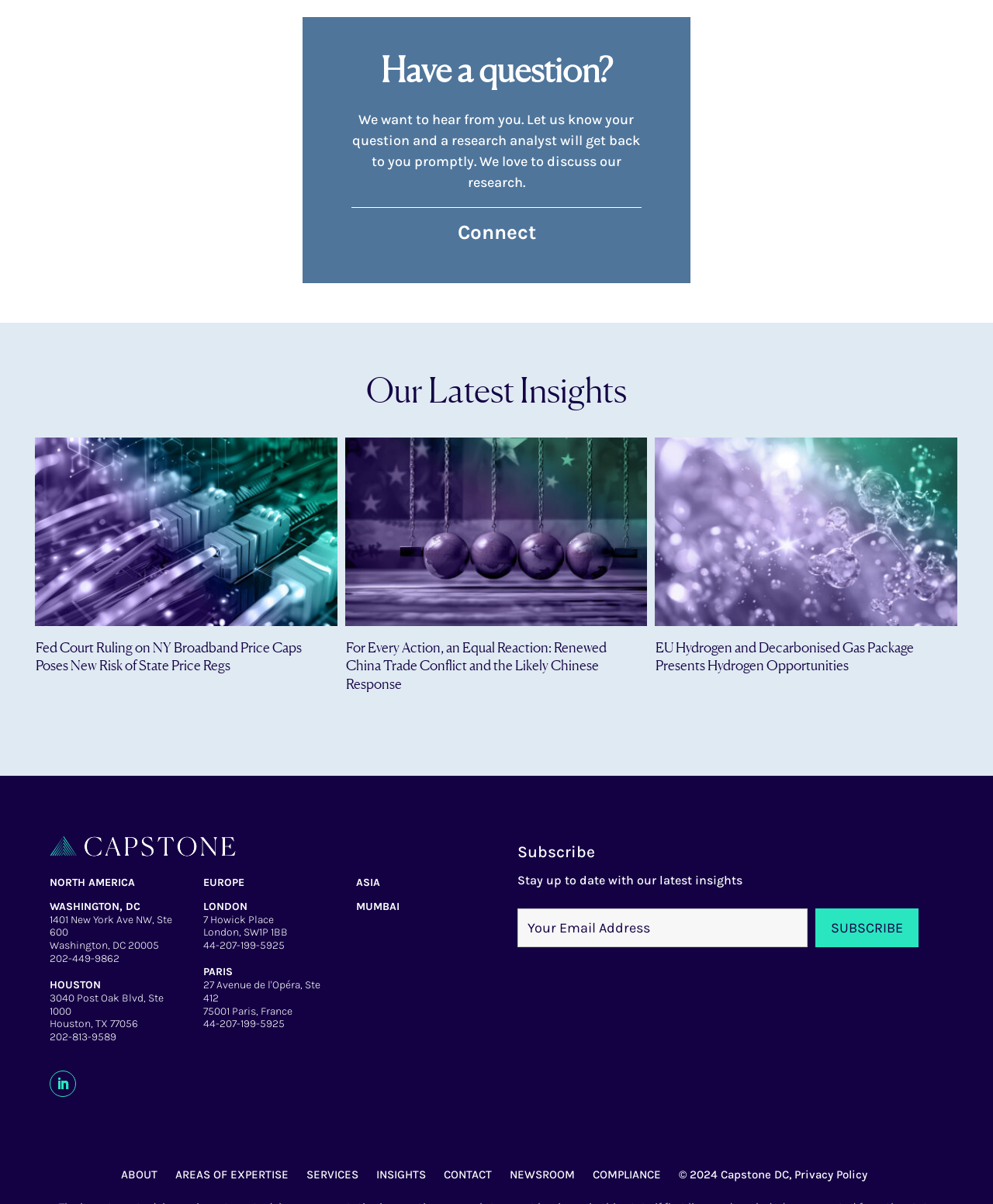Using the provided element description: "NEWSROOM", identify the bounding box coordinates. The coordinates should be four floats between 0 and 1 in the order [left, top, right, bottom].

[0.513, 0.969, 0.579, 0.981]